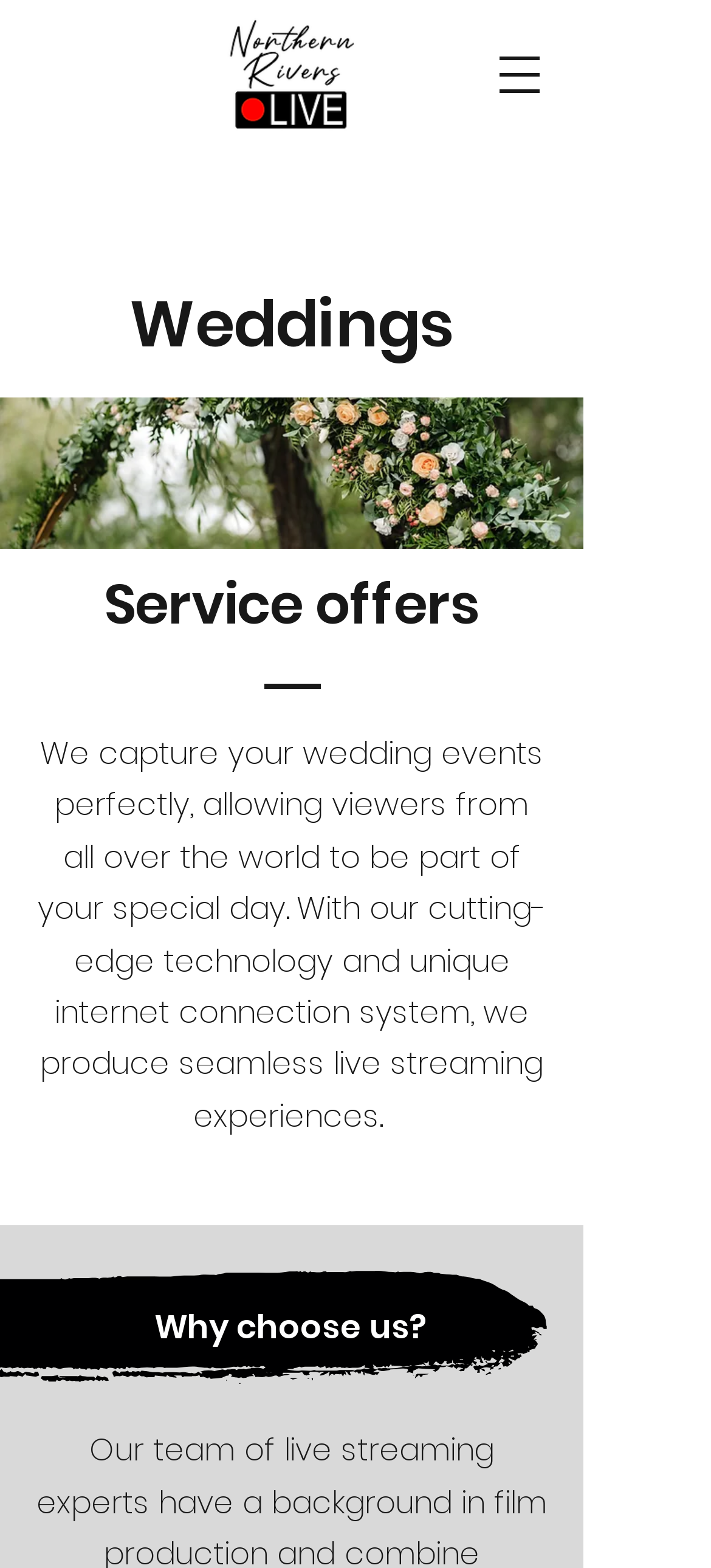Give a complete and precise description of the webpage's appearance.

The webpage is about Weddings and Live Streaming services, specifically focusing on the Northern Rivers region. At the top left corner, there is a logo image of NRL (Northern Rivers Live) accompanied by a heading that reads "Weddings". 

To the right of the logo, there is a button to open a navigation menu. Below the logo, there is a large image of wedding flowers and decorations, taking up most of the width of the page. 

Underneath the image, there is a heading that says "Service offers", followed by a paragraph of text that describes the live streaming services provided, including the use of cutting-edge technology to produce seamless experiences. 

Further down the page, there is another heading that asks "Why choose us?", positioned near the bottom of the page. Overall, the webpage appears to be promoting the live streaming services for weddings in the Northern Rivers region, including areas such as Gold Coast, Tweed Heads, Byron Bay, and Lismore.